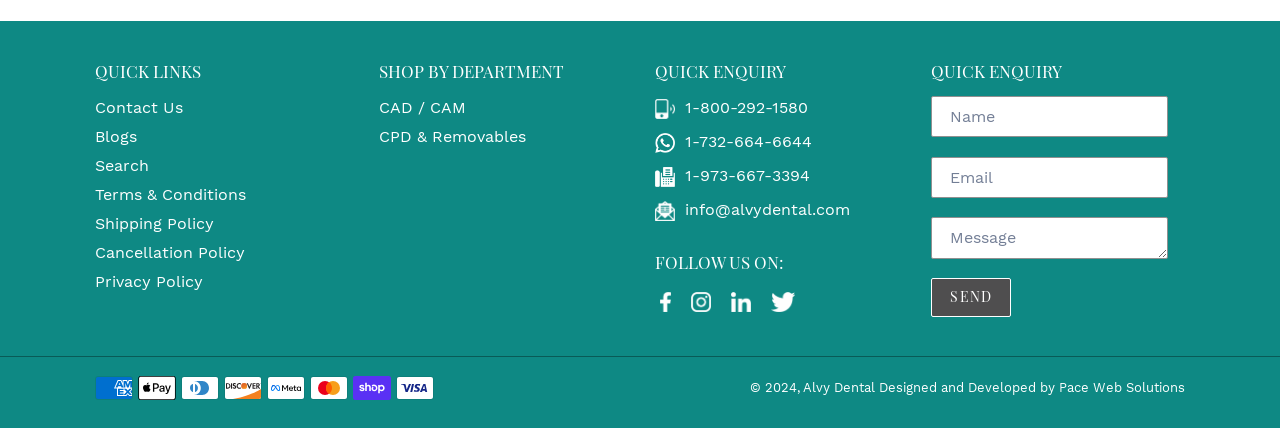What is the first quick link?
Based on the image, provide a one-word or brief-phrase response.

Contact Us